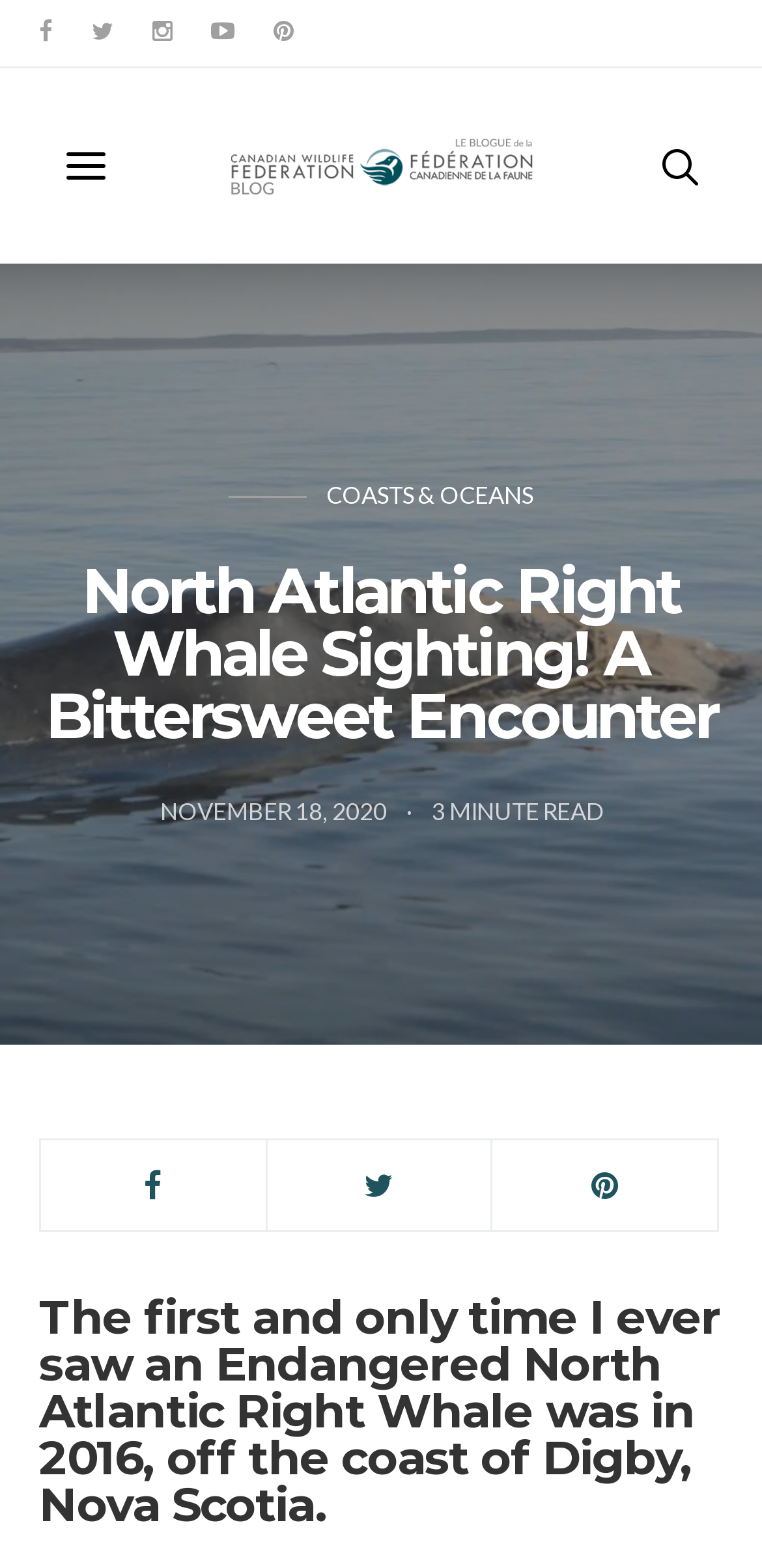Determine the main heading of the webpage and generate its text.

North Atlantic Right Whale Sighting! A Bittersweet Encounter